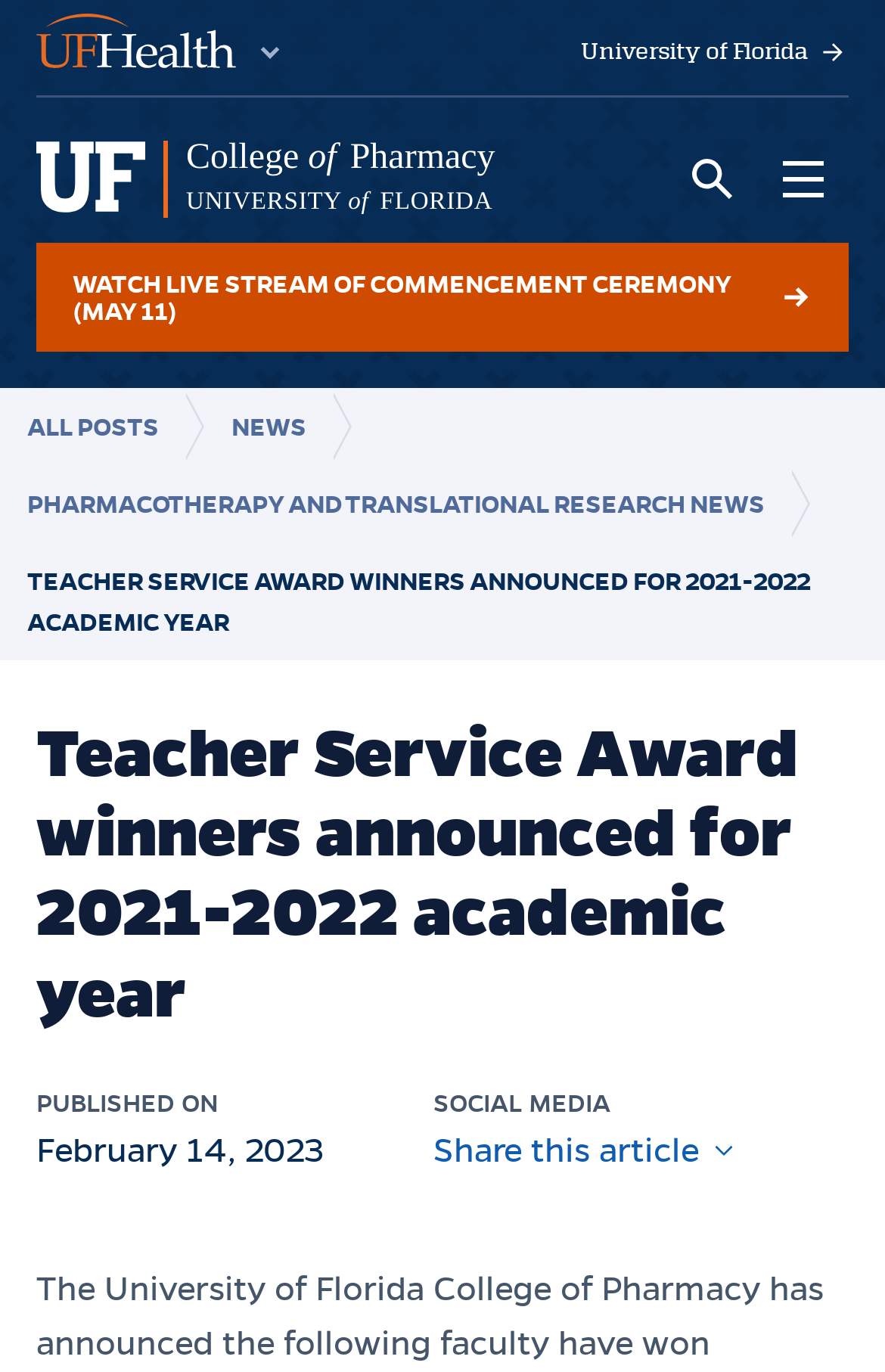How many buttons are in the top-right corner?
Look at the image and respond to the question as thoroughly as possible.

I counted the number of buttons in the top-right corner by looking at the buttons 'Open Search' and 'Open Main Menu'.